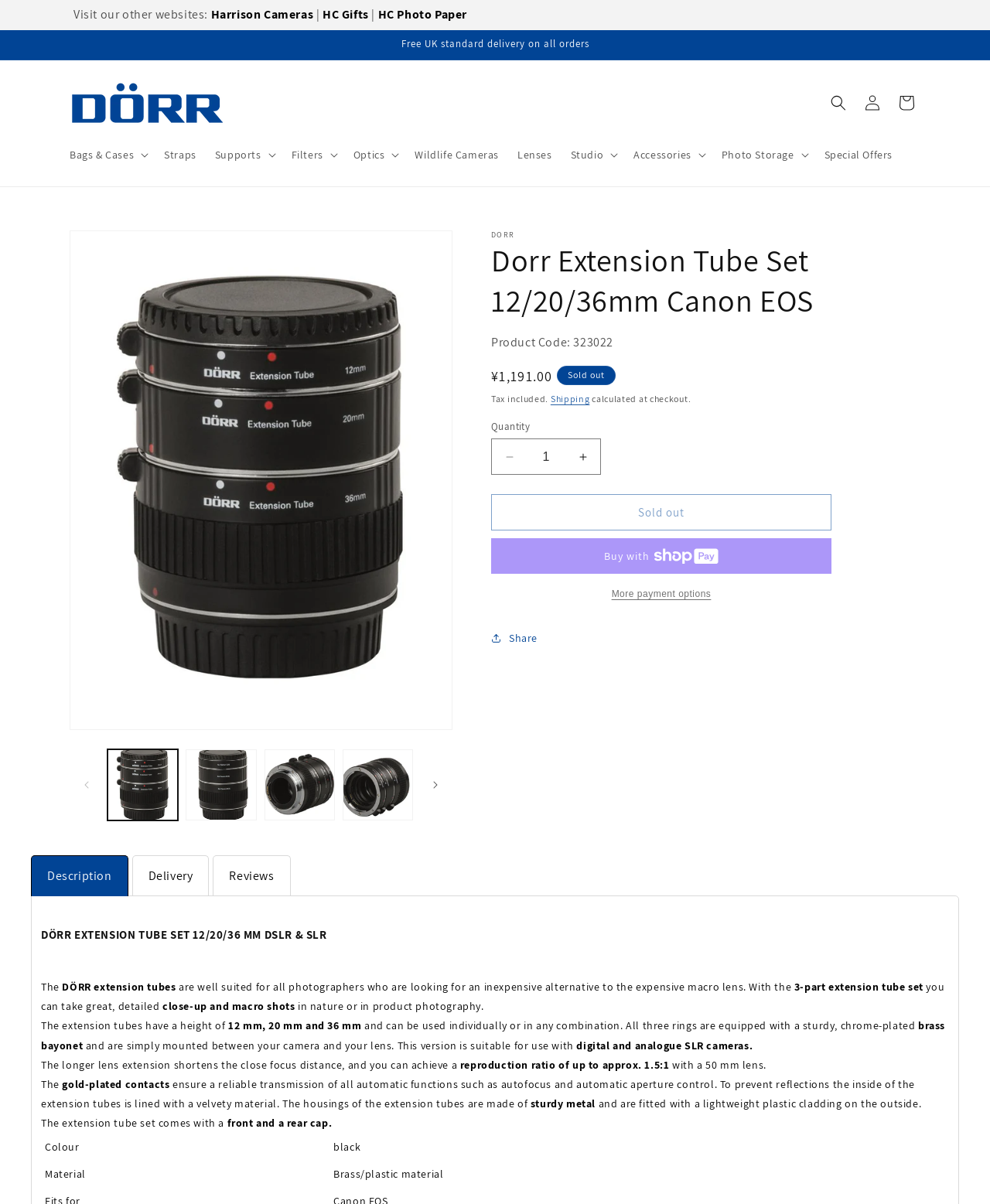Can you extract the headline from the webpage for me?

Dorr Extension Tube Set 12/20/36mm Canon EOS